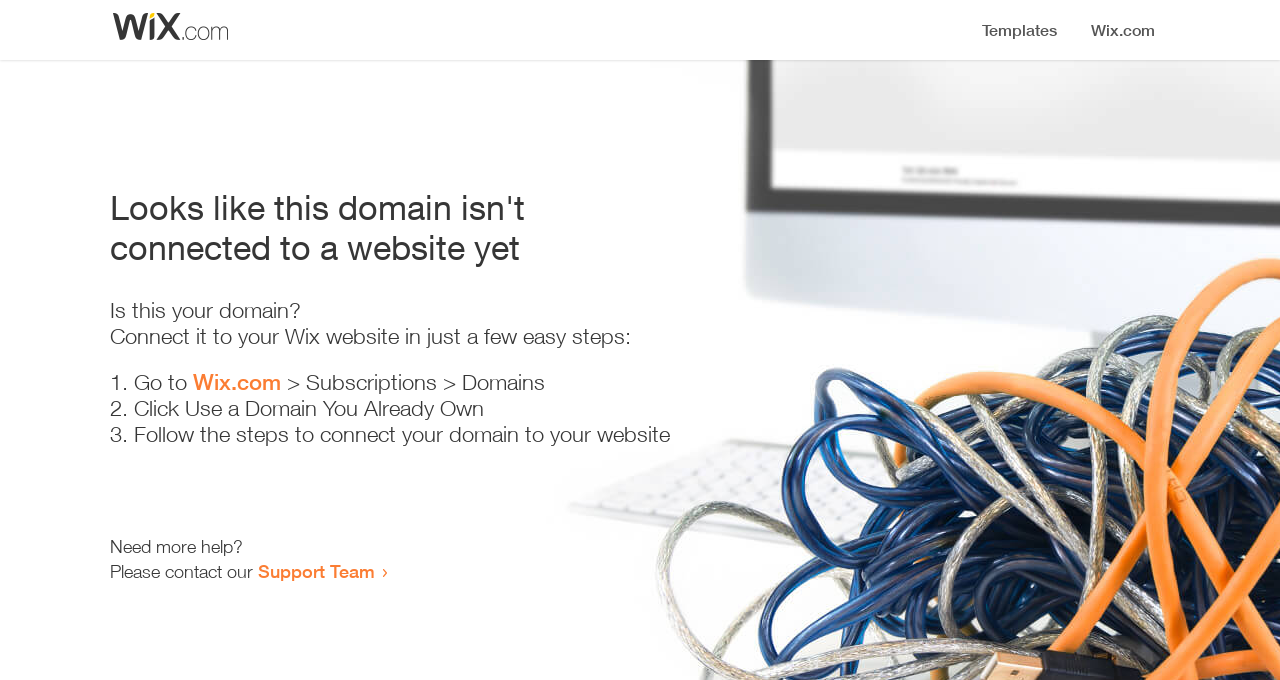What is the headline of the webpage?

Looks like this domain isn't
connected to a website yet